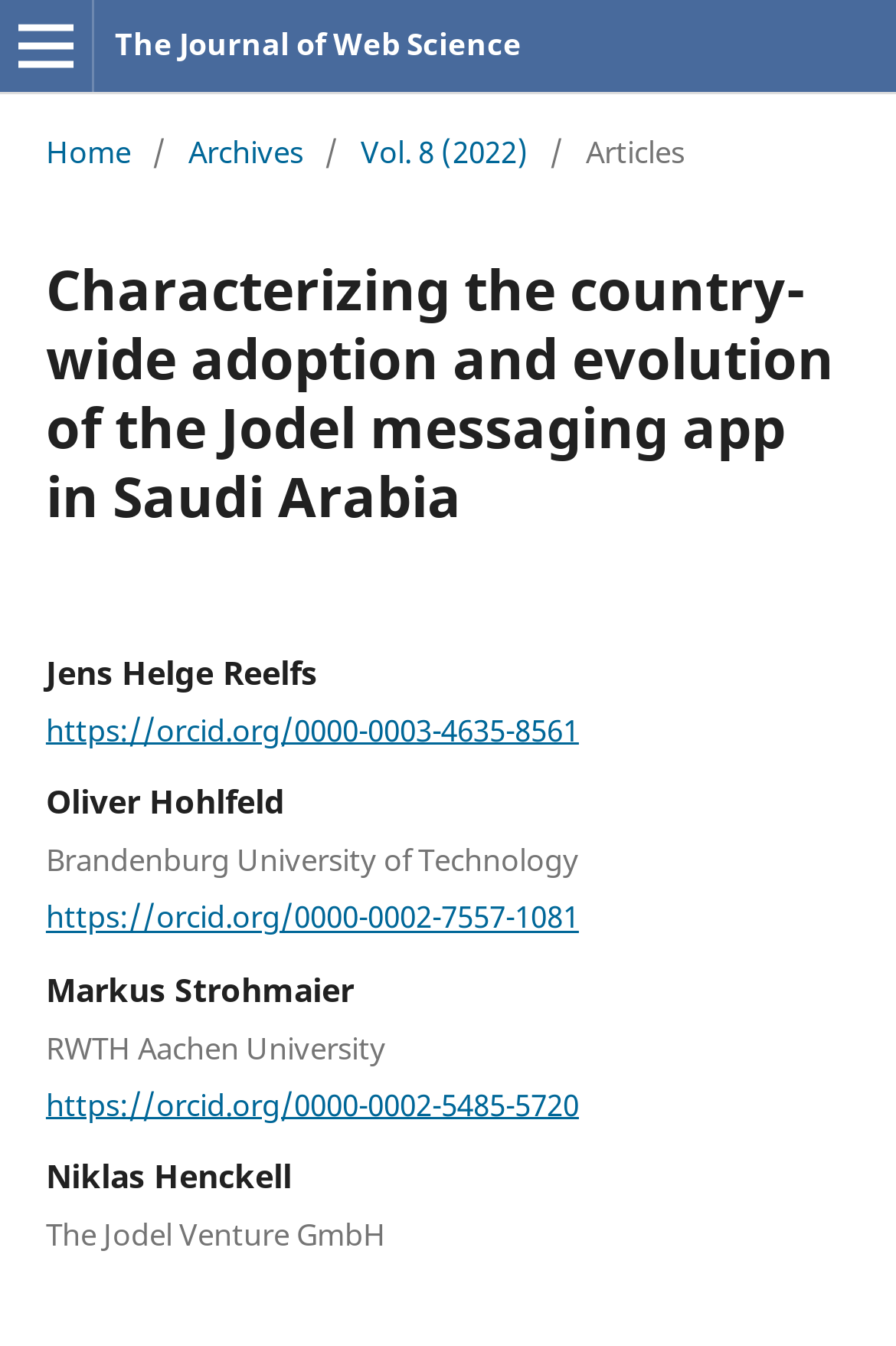Please provide a comprehensive response to the question based on the details in the image: What is the name of the journal?

I found the answer by looking at the top of the webpage, where I saw a link with the text 'The Journal of Web Science'. This suggests that the webpage is part of a journal with this name.